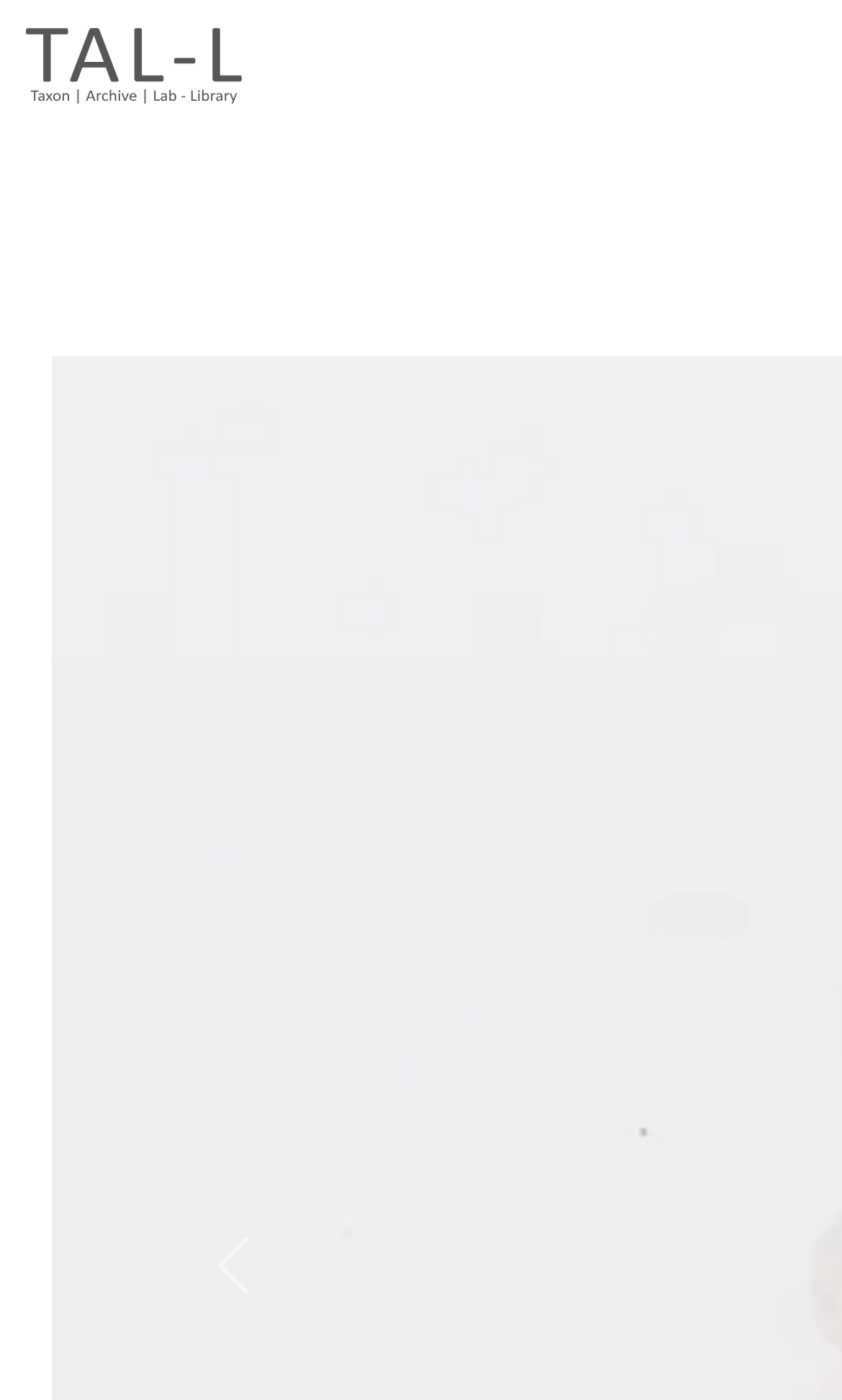Locate the bounding box of the user interface element based on this description: "Previous".

[0.062, 0.254, 0.308, 0.995]